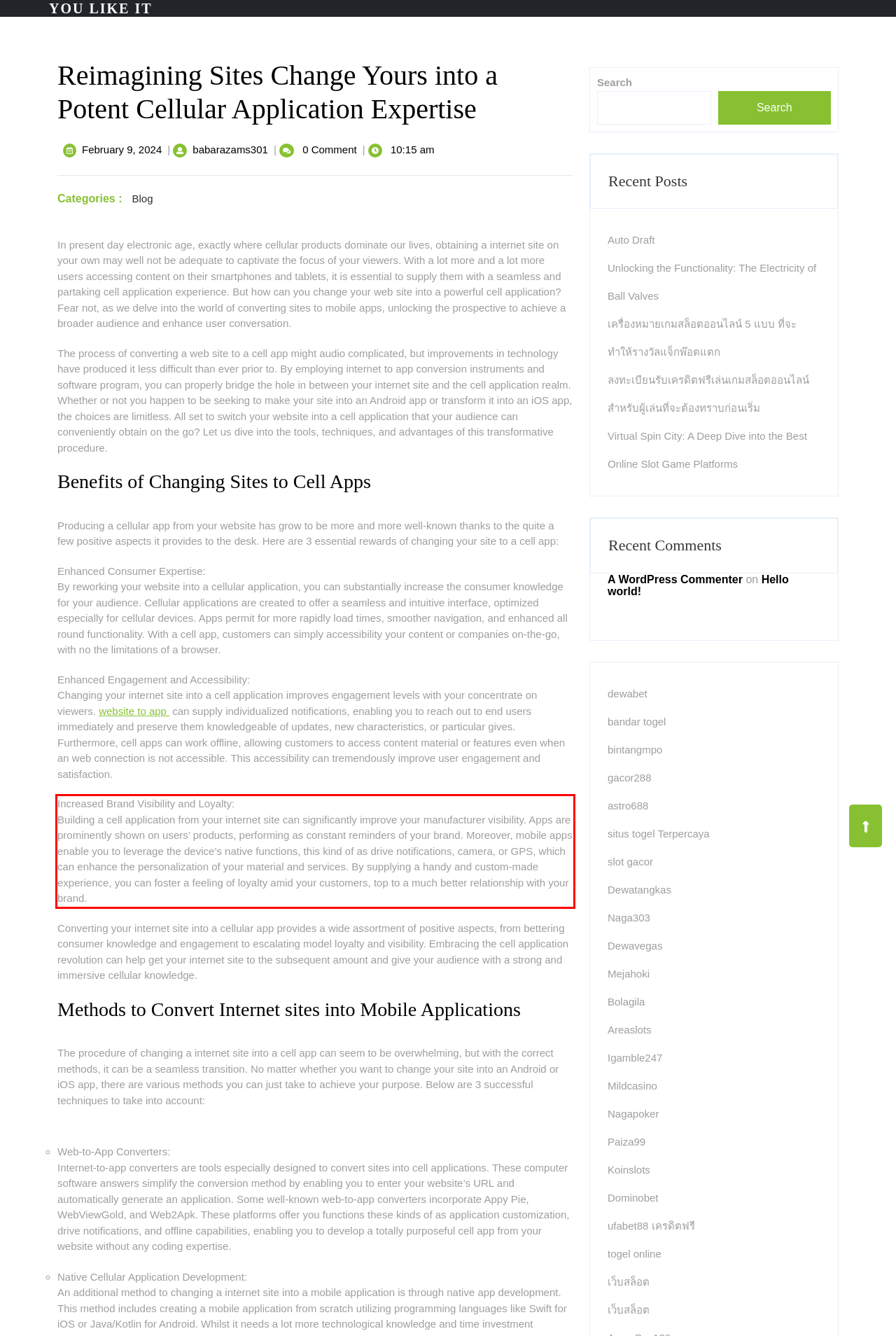Examine the screenshot of the webpage, locate the red bounding box, and generate the text contained within it.

Increased Brand Visibility and Loyalty: Building a cell application from your internet site can significantly improve your manufacturer visibility. Apps are prominently shown on users’ products, performing as constant reminders of your brand. Moreover, mobile apps enable you to leverage the device’s native functions, this kind of as drive notifications, camera, or GPS, which can enhance the personalization of your material and services. By supplying a handy and custom-made experience, you can foster a feeling of loyalty amid your customers, top to a much better relationship with your brand.